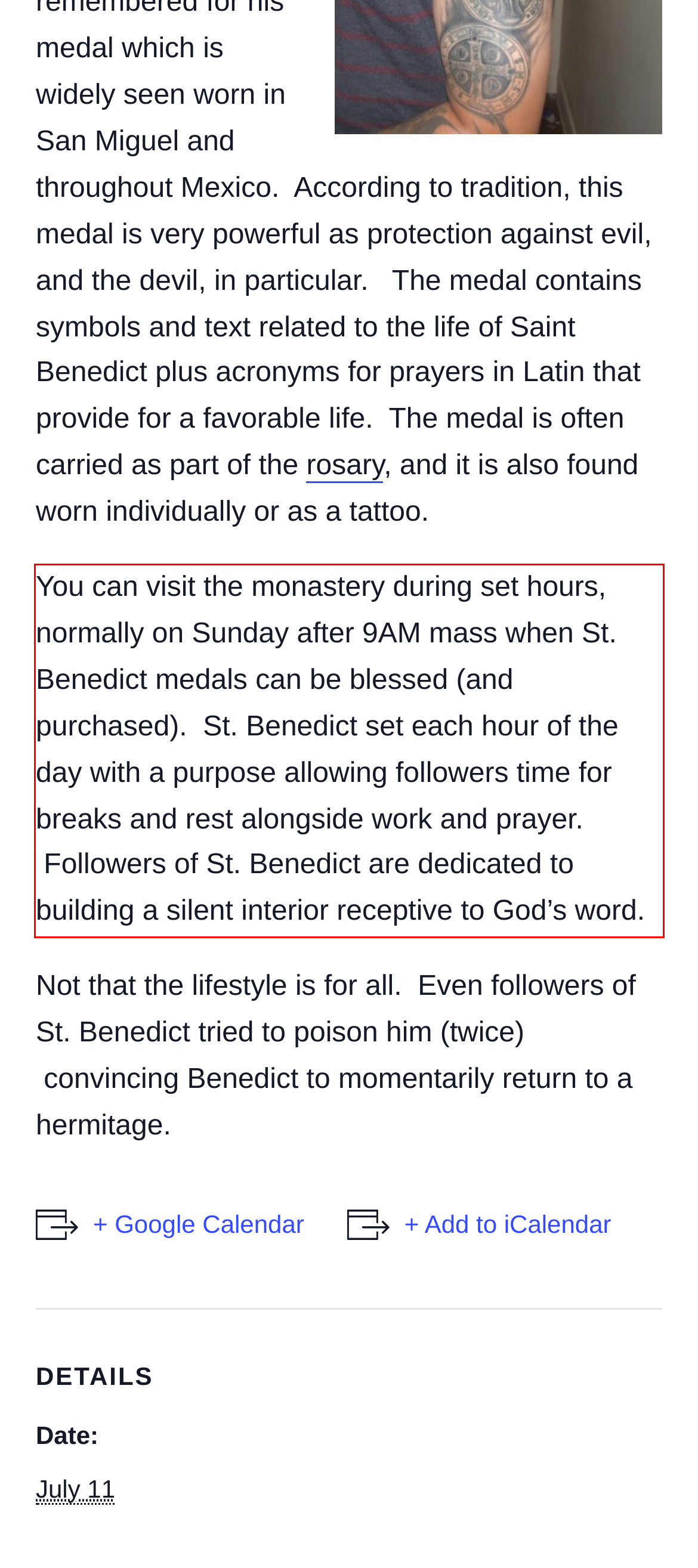Observe the screenshot of the webpage, locate the red bounding box, and extract the text content within it.

You can visit the monastery during set hours, normally on Sunday after 9AM mass when St. Benedict medals can be blessed (and purchased). St. Benedict set each hour of the day with a purpose allowing followers time for breaks and rest alongside work and prayer. Followers of St. Benedict are dedicated to building a silent interior receptive to God’s word.